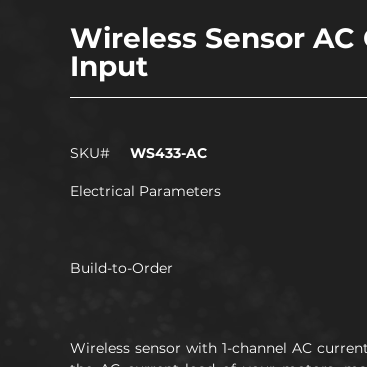What is one of the key headings in the product details section?
Please provide a single word or phrase as the answer based on the screenshot.

Electrical Parameters